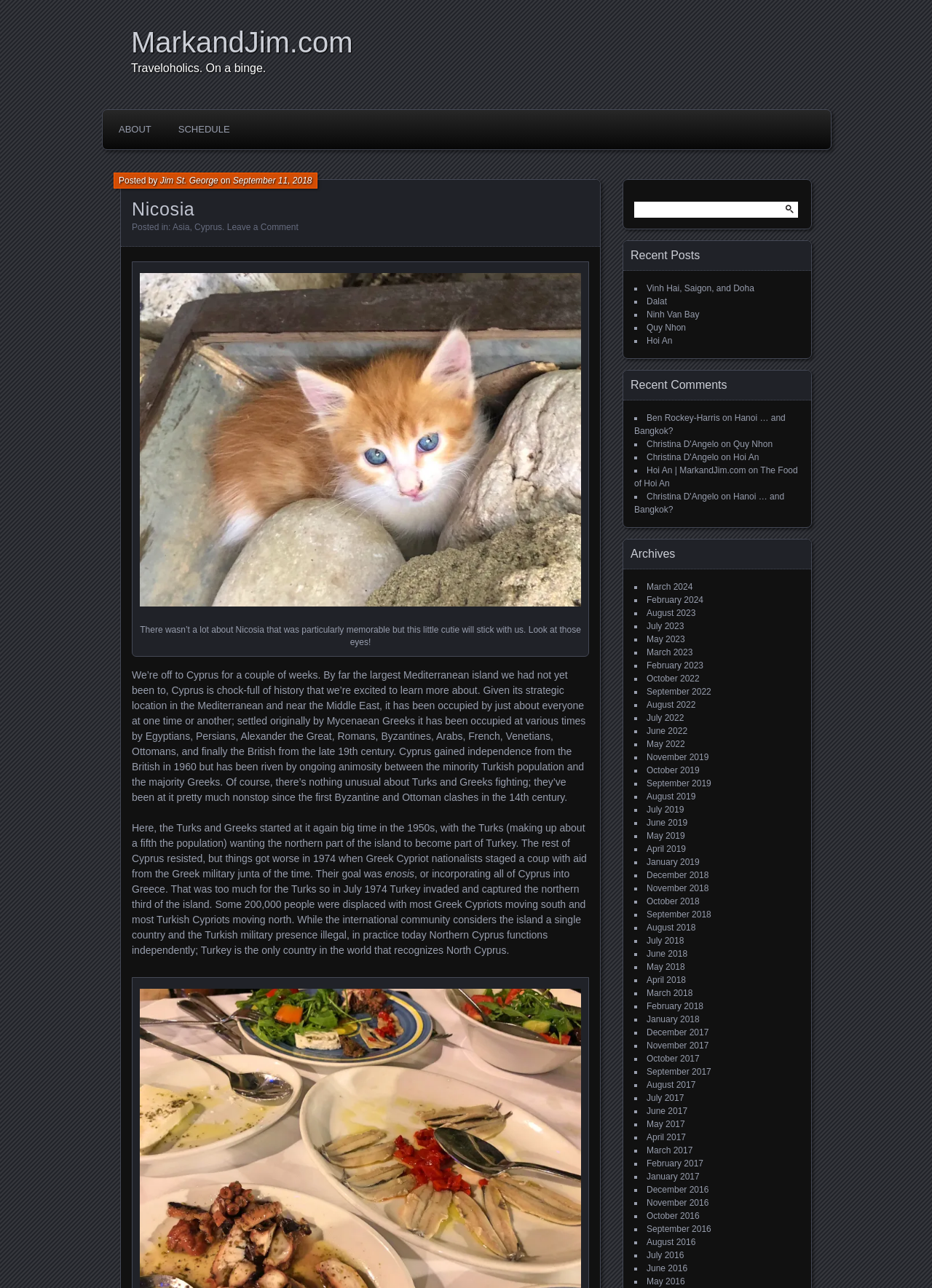What is the name of the website?
Respond to the question with a well-detailed and thorough answer.

The name of the website can be found at the top of the webpage, where it says 'MarkandJim.com' in a heading element.